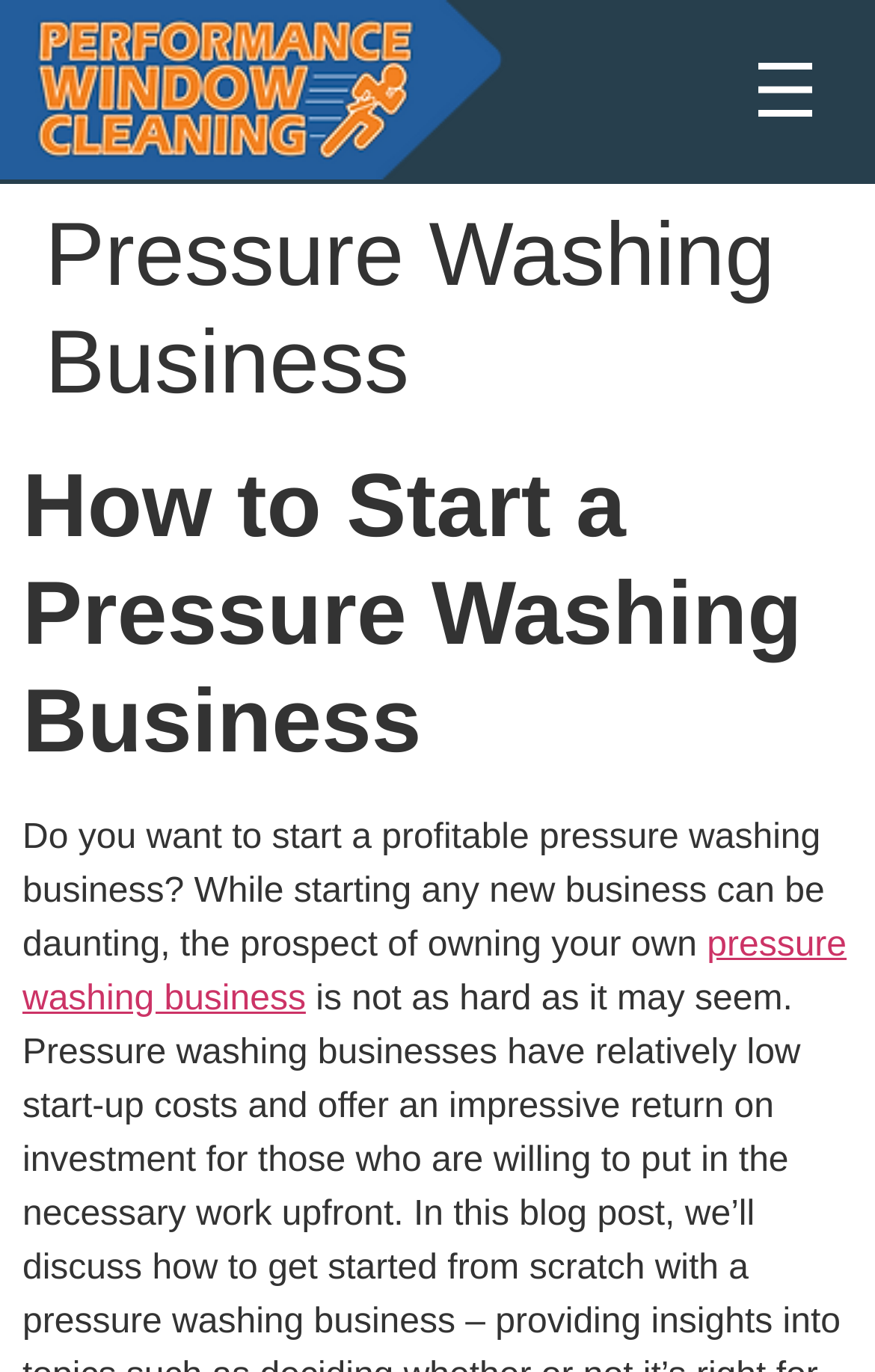Please answer the following question using a single word or phrase: Is the webpage focused on a specific aspect of pressure washing?

Yes